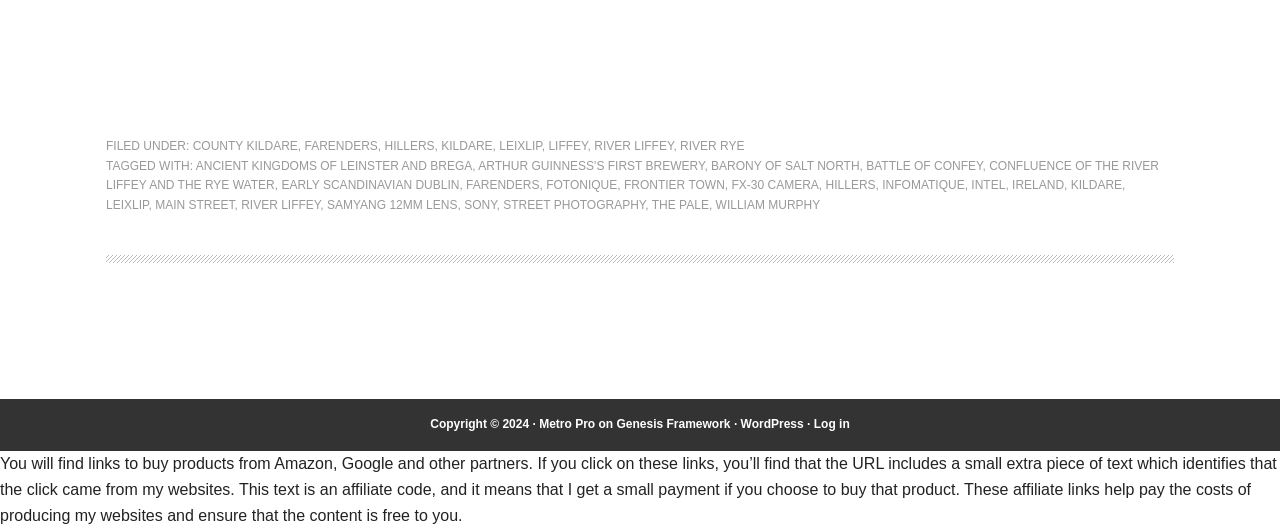Please provide a comprehensive answer to the question based on the screenshot: What is the location of the 'RIVER LIFFEY' link?

The 'RIVER LIFFEY' link is located in the footer section of the webpage, as indicated by its bounding box coordinate of [0.464, 0.263, 0.526, 0.289]. This suggests that the link is part of the footer content, which typically includes secondary navigation or supplementary information.